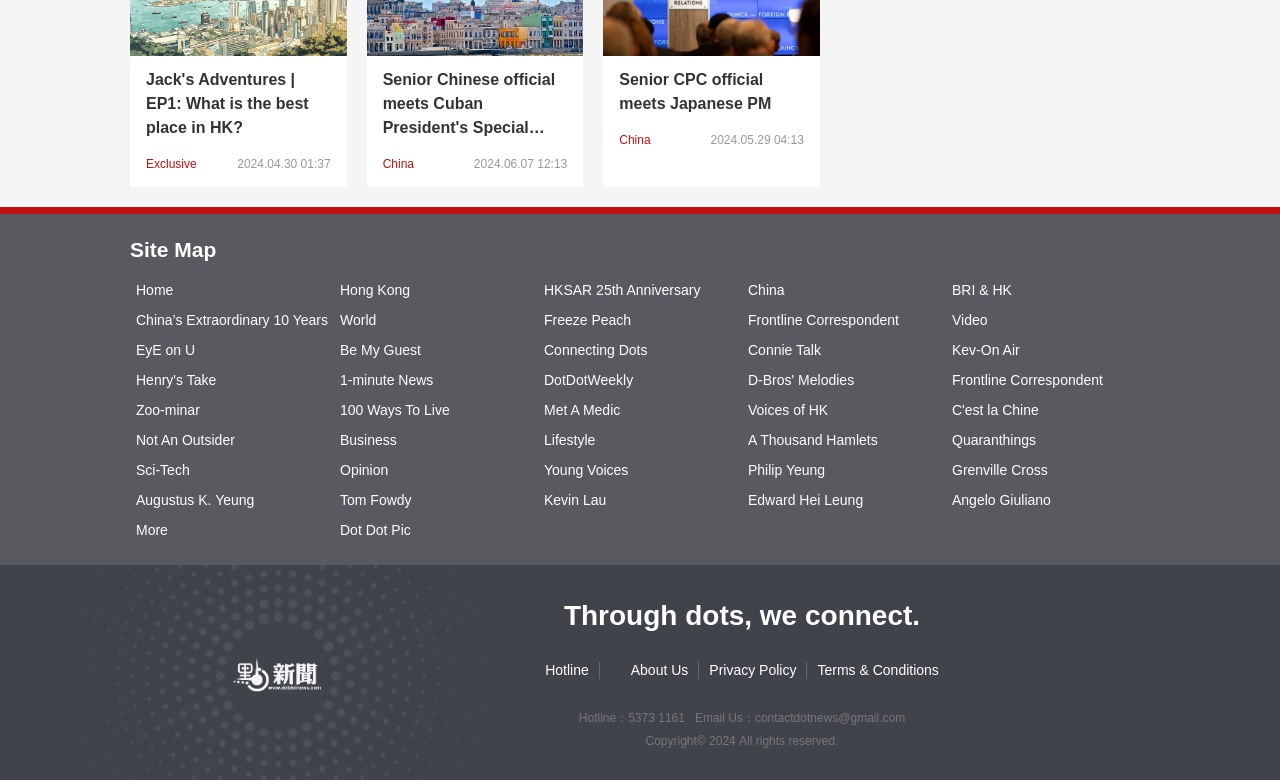Locate the UI element described by Dot Dot Pic in the provided webpage screenshot. Return the bounding box coordinates in the format (top-left x, top-left y, bottom-right x, bottom-right y), ensuring all values are between 0 and 1.

[0.261, 0.66, 0.42, 0.699]